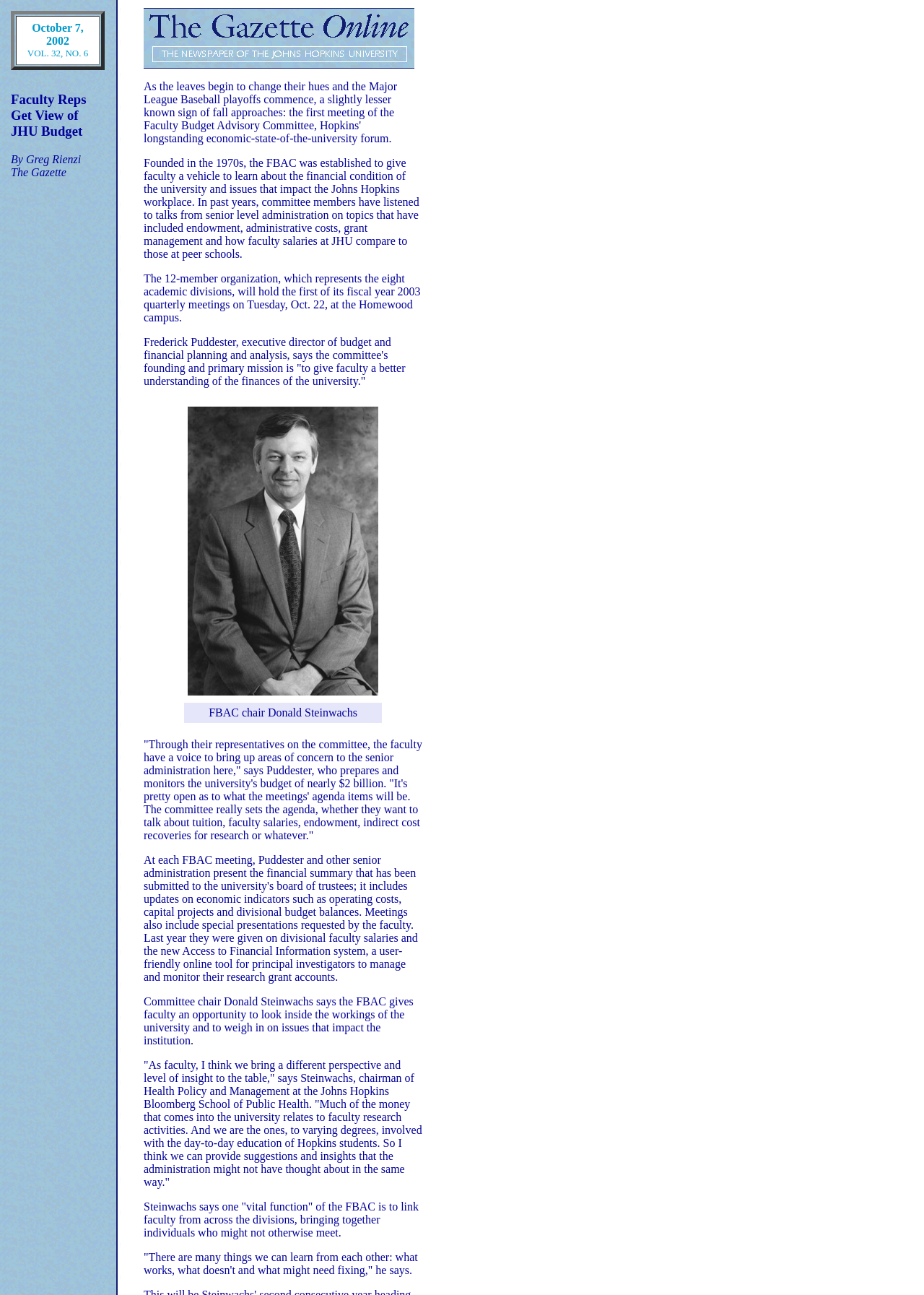Who is the chair of the FBAC?
Look at the screenshot and respond with one word or a short phrase.

Donald Steinwachs